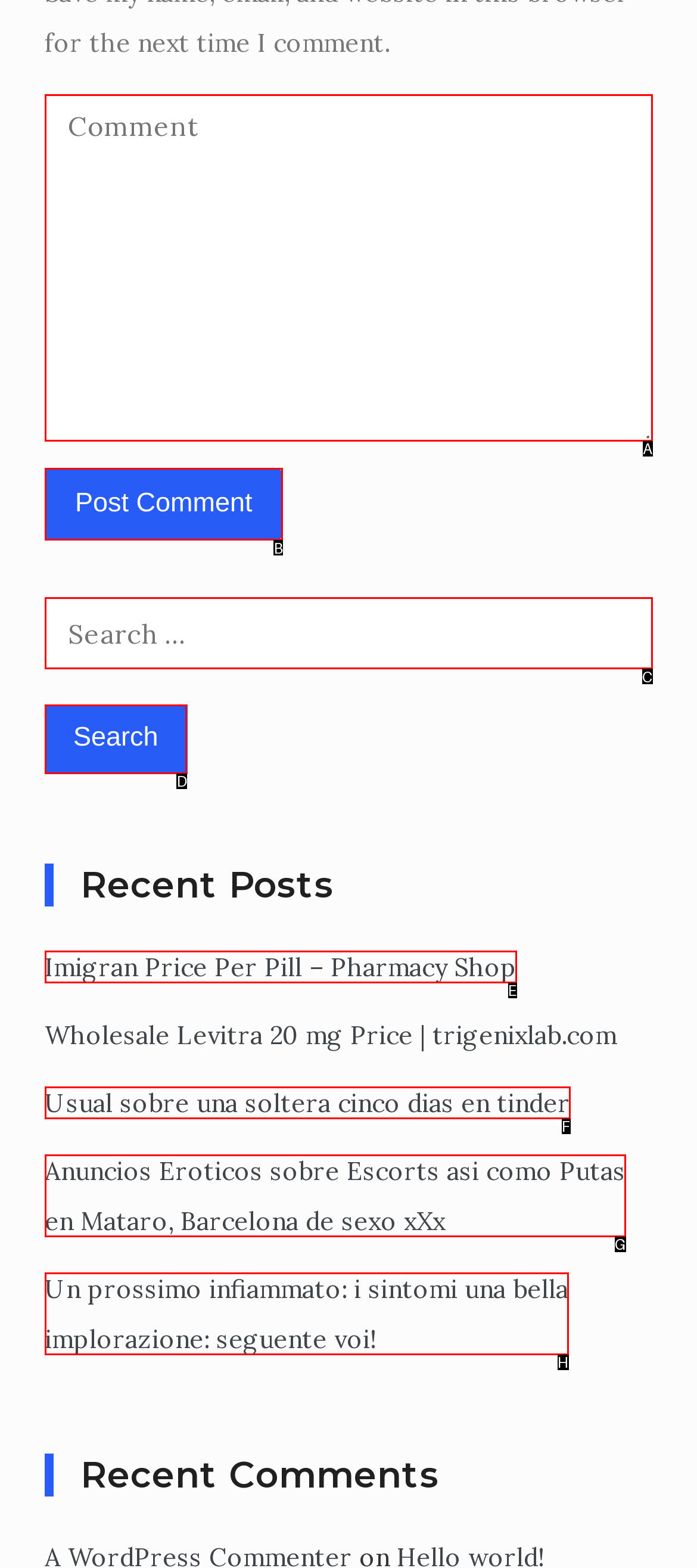Point out the option that best suits the description: name="comment" placeholder="Comment"
Indicate your answer with the letter of the selected choice.

A